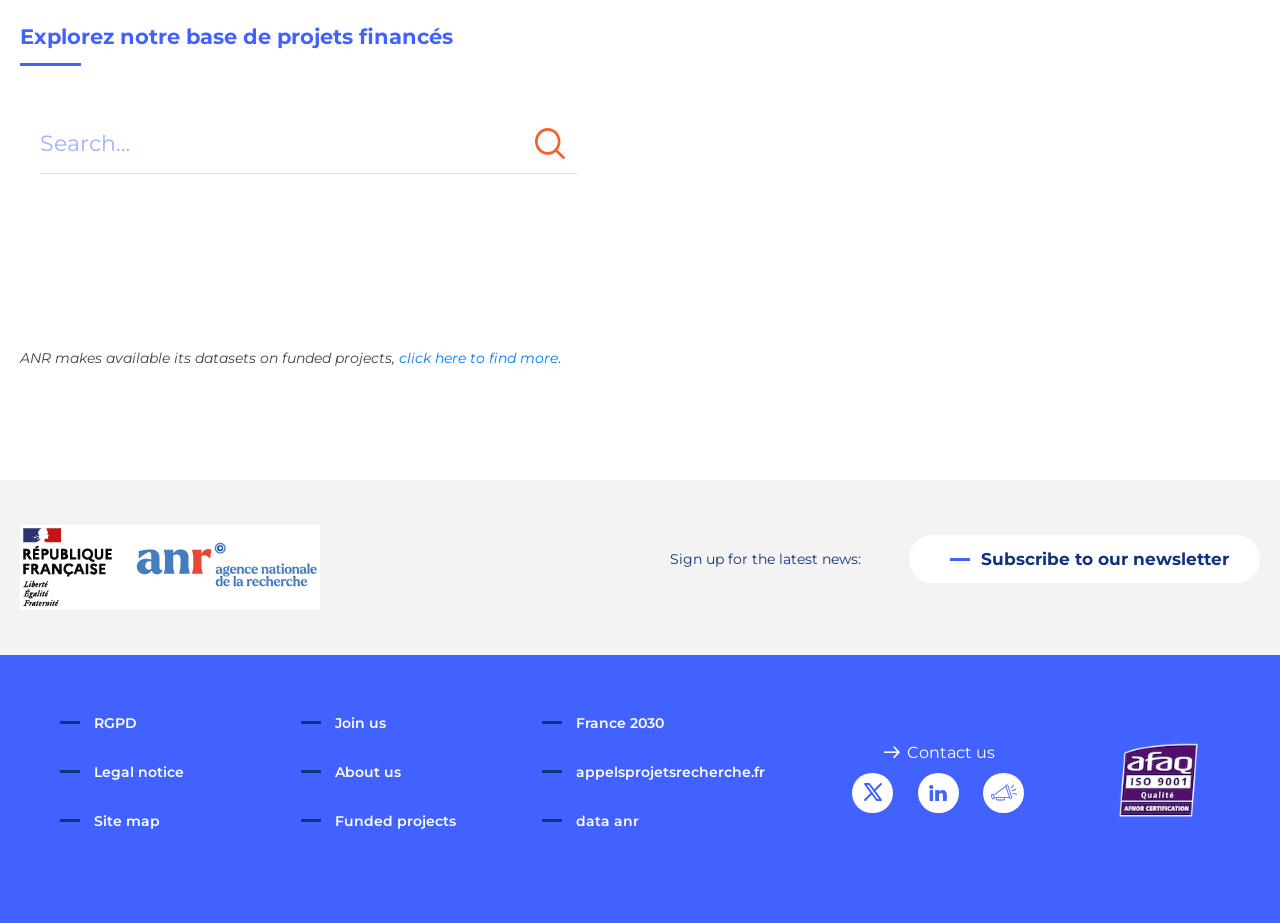Please determine the bounding box coordinates of the element's region to click in order to carry out the following instruction: "Click to find more datasets". The coordinates should be four float numbers between 0 and 1, i.e., [left, top, right, bottom].

[0.312, 0.378, 0.436, 0.398]